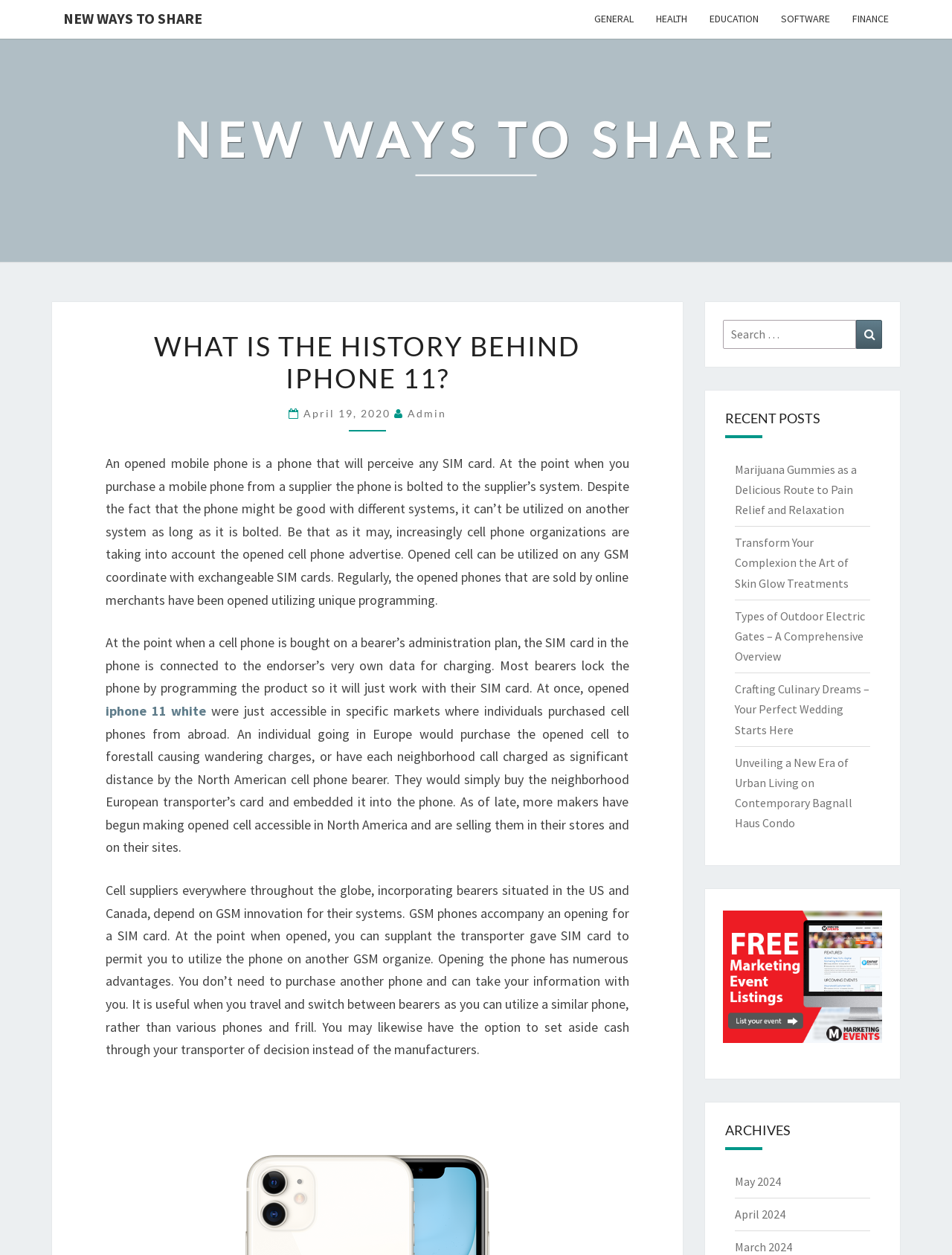Determine the bounding box coordinates for the area that should be clicked to carry out the following instruction: "Check out Fulfillment".

None